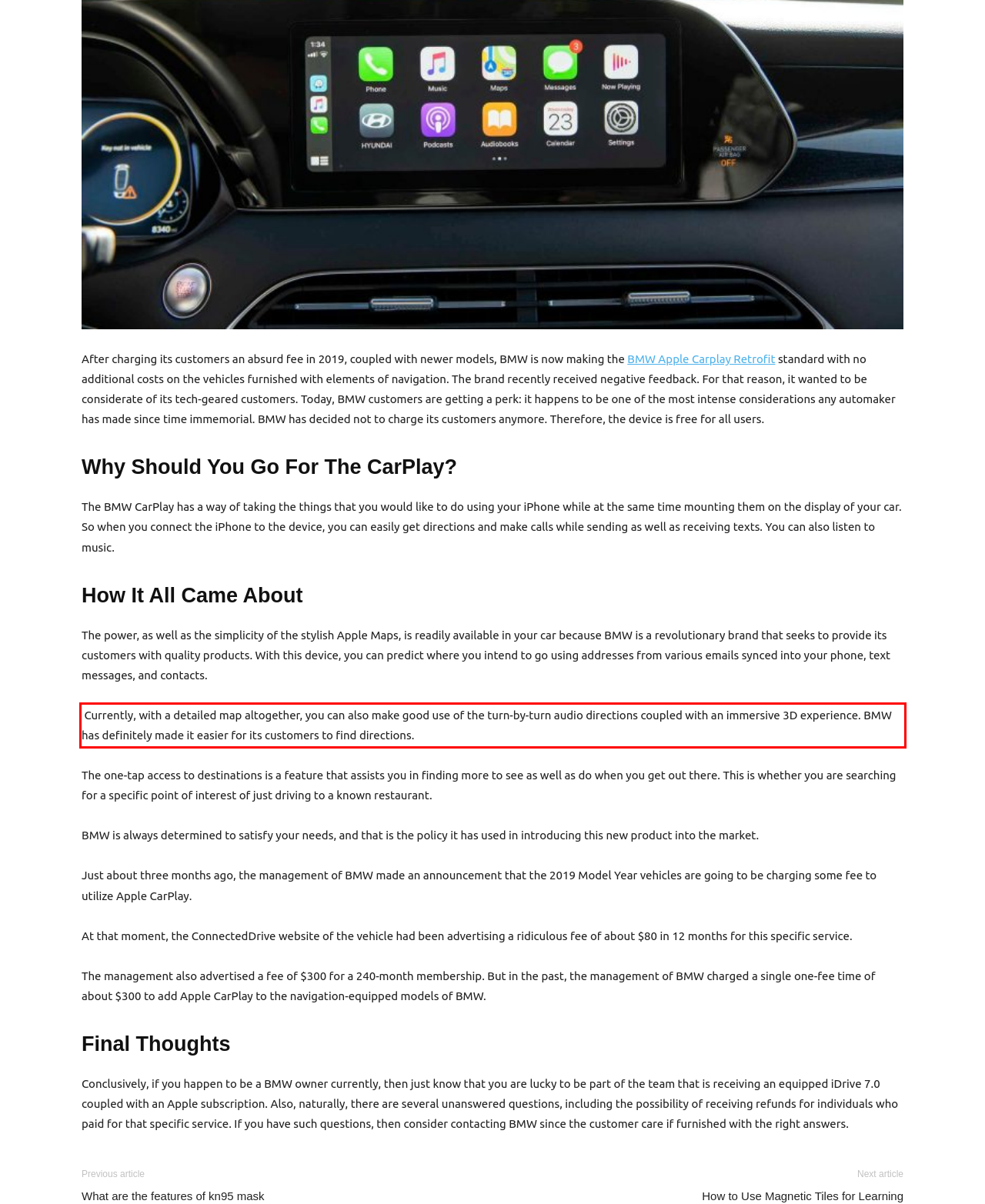Please perform OCR on the UI element surrounded by the red bounding box in the given webpage screenshot and extract its text content.

Currently, with a detailed map altogether, you can also make good use of the turn-by-turn audio directions coupled with an immersive 3D experience. BMW has definitely made it easier for its customers to find directions.